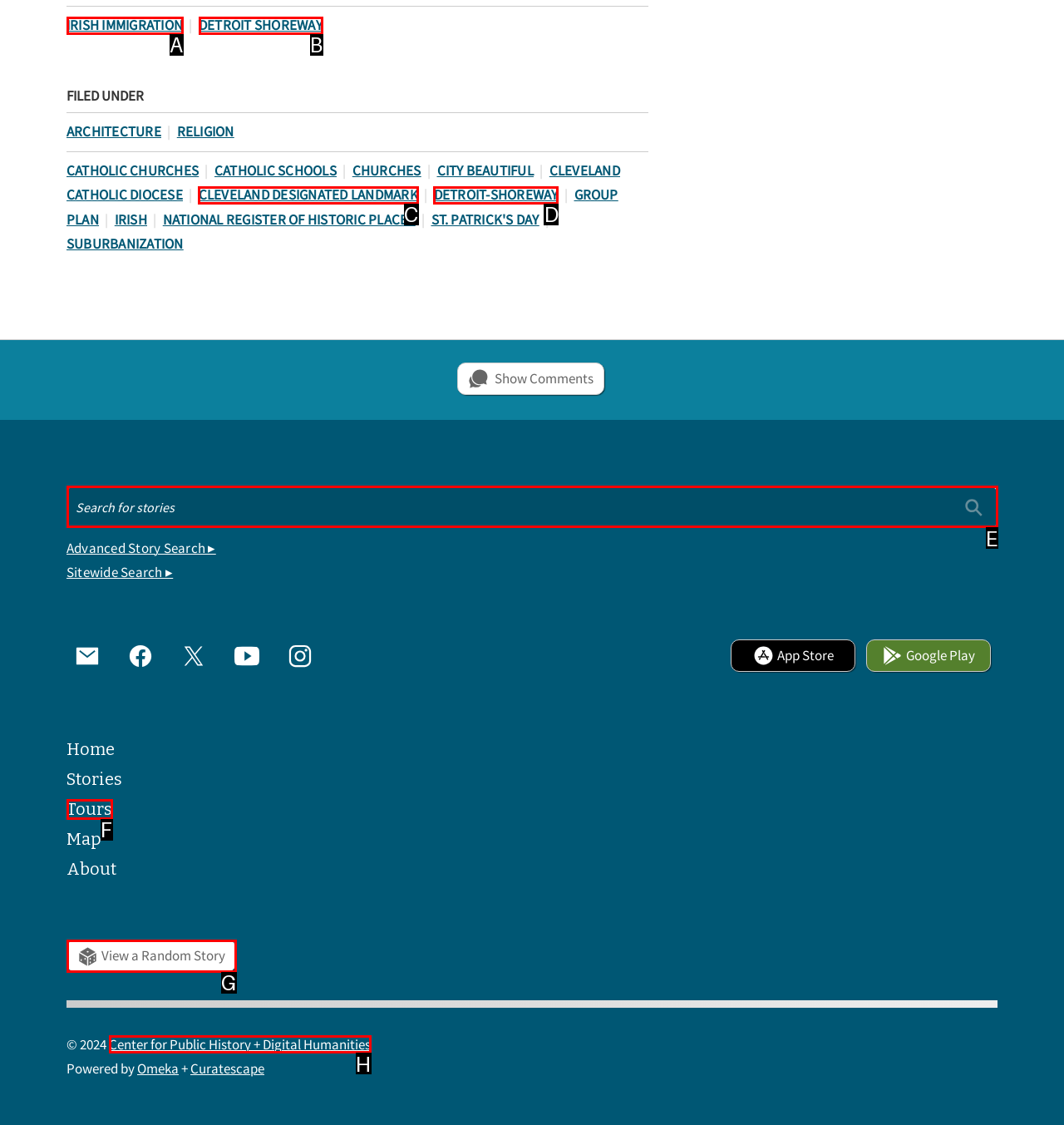Determine the option that best fits the description: Cleveland Designated Landmark
Reply with the letter of the correct option directly.

C